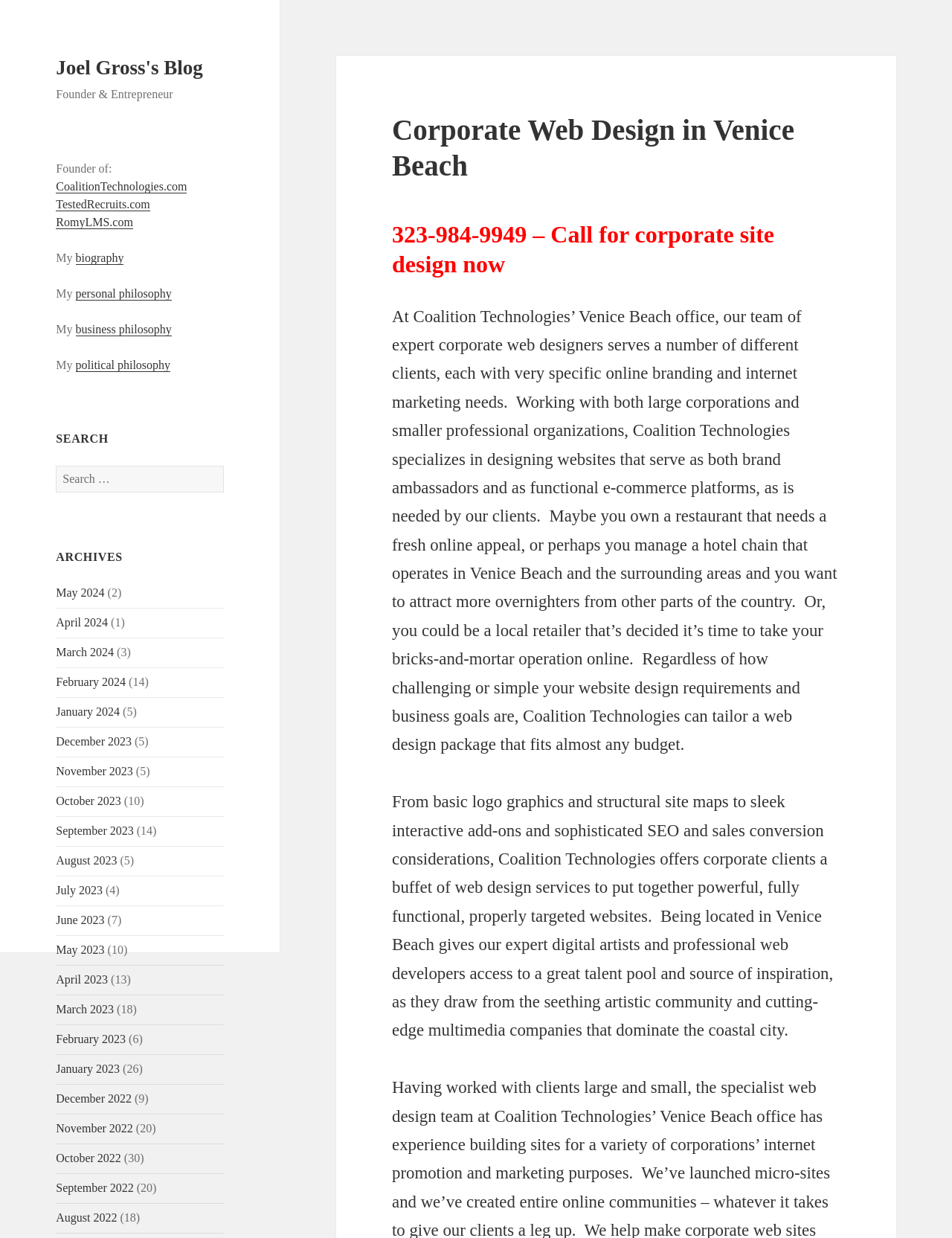Bounding box coordinates are specified in the format (top-left x, top-left y, bottom-right x, bottom-right y). All values are floating point numbers bounded between 0 and 1. Please provide the bounding box coordinate of the region this sentence describes: RomyLMS.com

[0.059, 0.174, 0.14, 0.185]